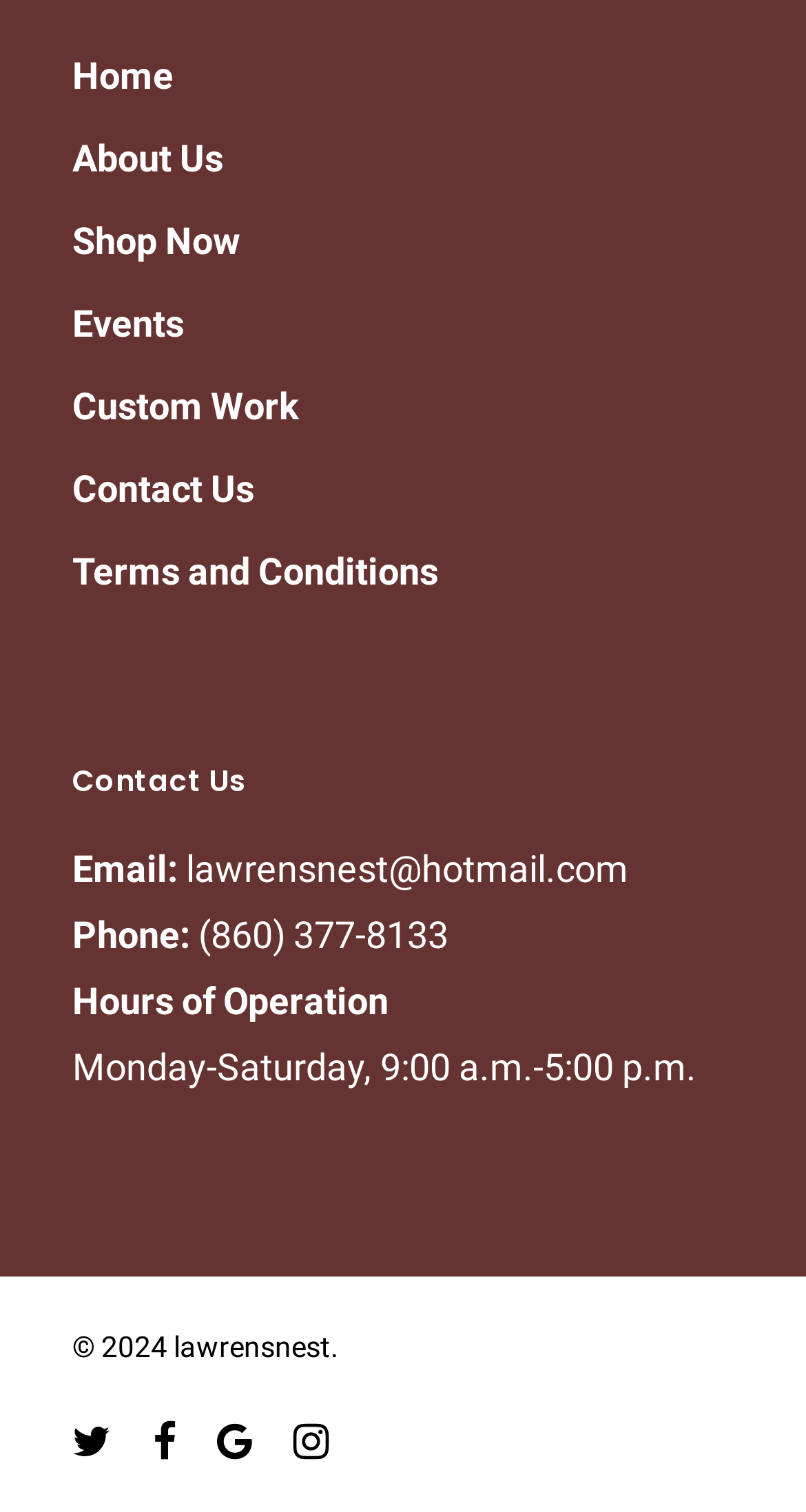Determine the bounding box coordinates of the clickable element to achieve the following action: 'Follow on Twitter'. Provide the coordinates as four float values between 0 and 1, formatted as [left, top, right, bottom].

[0.09, 0.94, 0.138, 0.973]